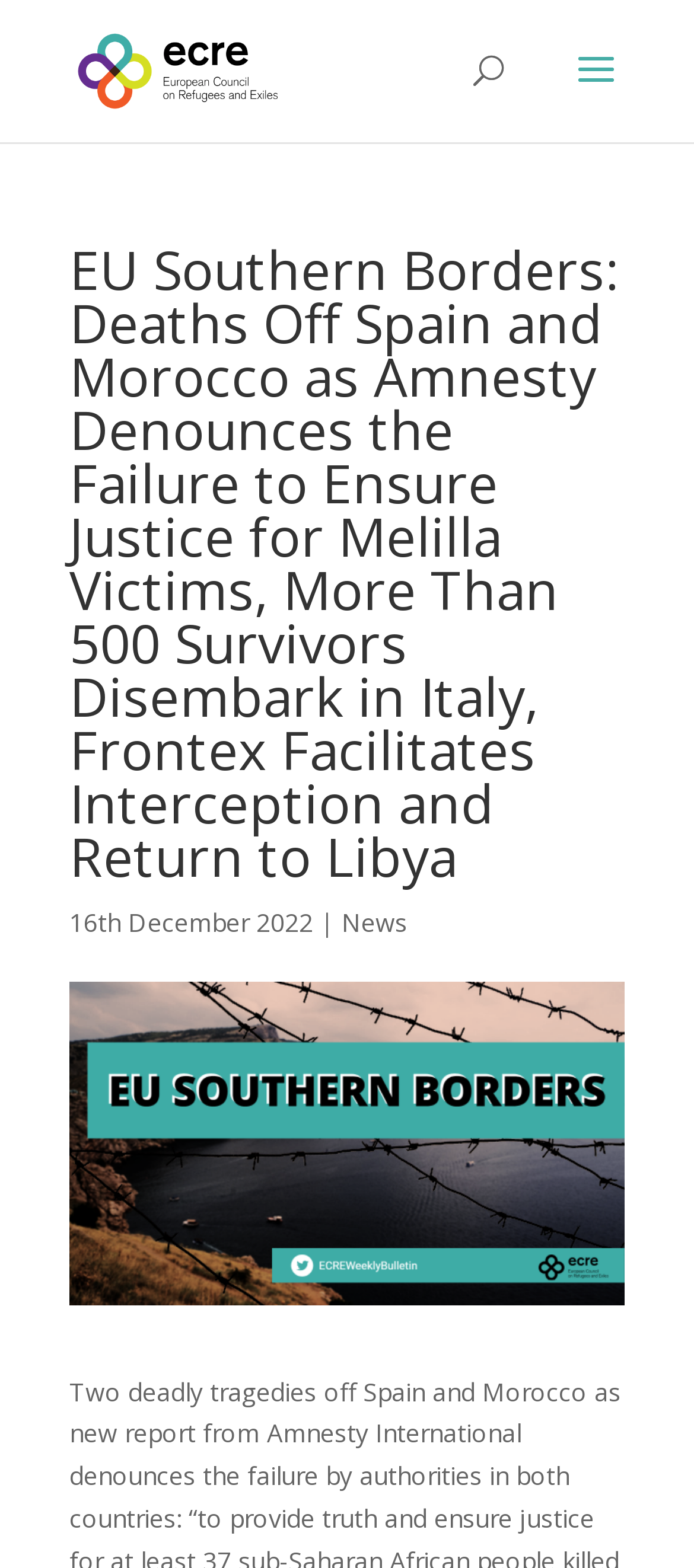What type of organization is European Council on Refugees and Exiles?
Please provide a single word or phrase answer based on the image.

Refugees and Exiles